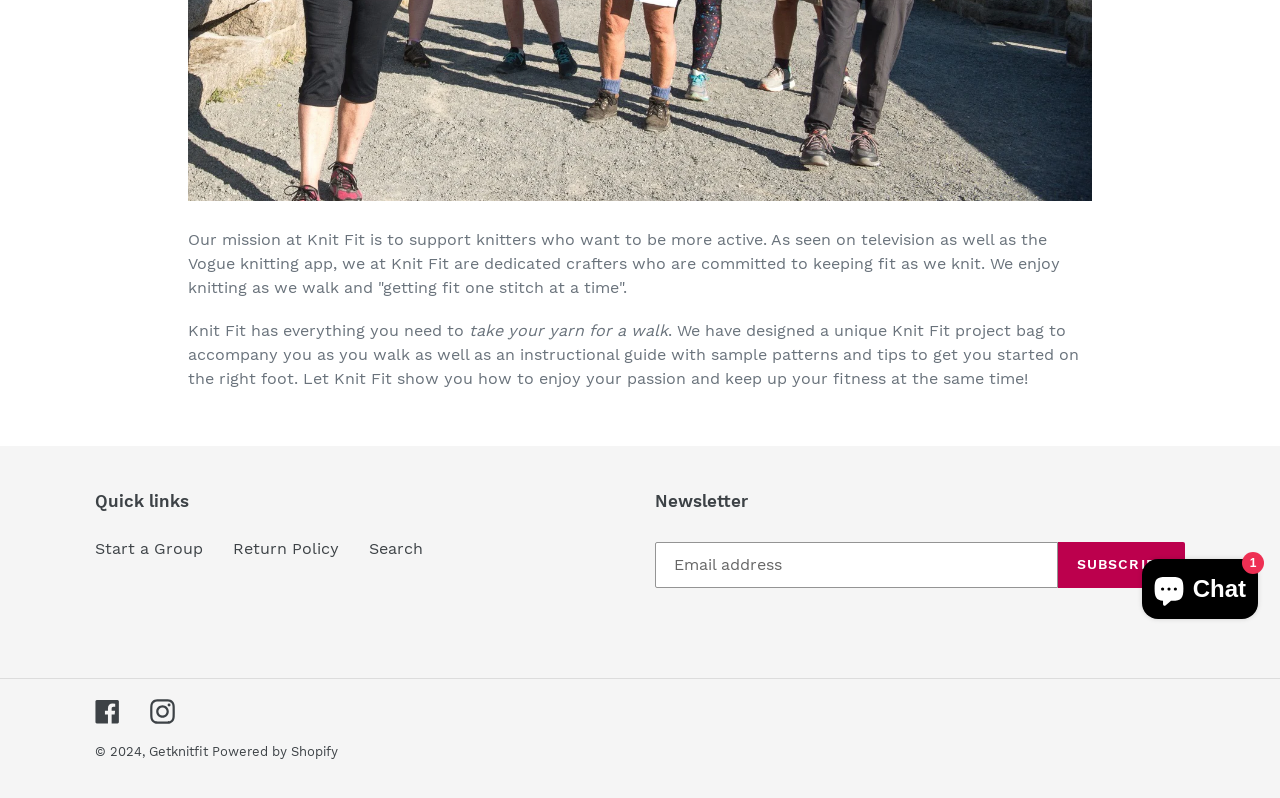Extract the bounding box coordinates for the HTML element that matches this description: "Start a Group". The coordinates should be four float numbers between 0 and 1, i.e., [left, top, right, bottom].

[0.074, 0.675, 0.159, 0.699]